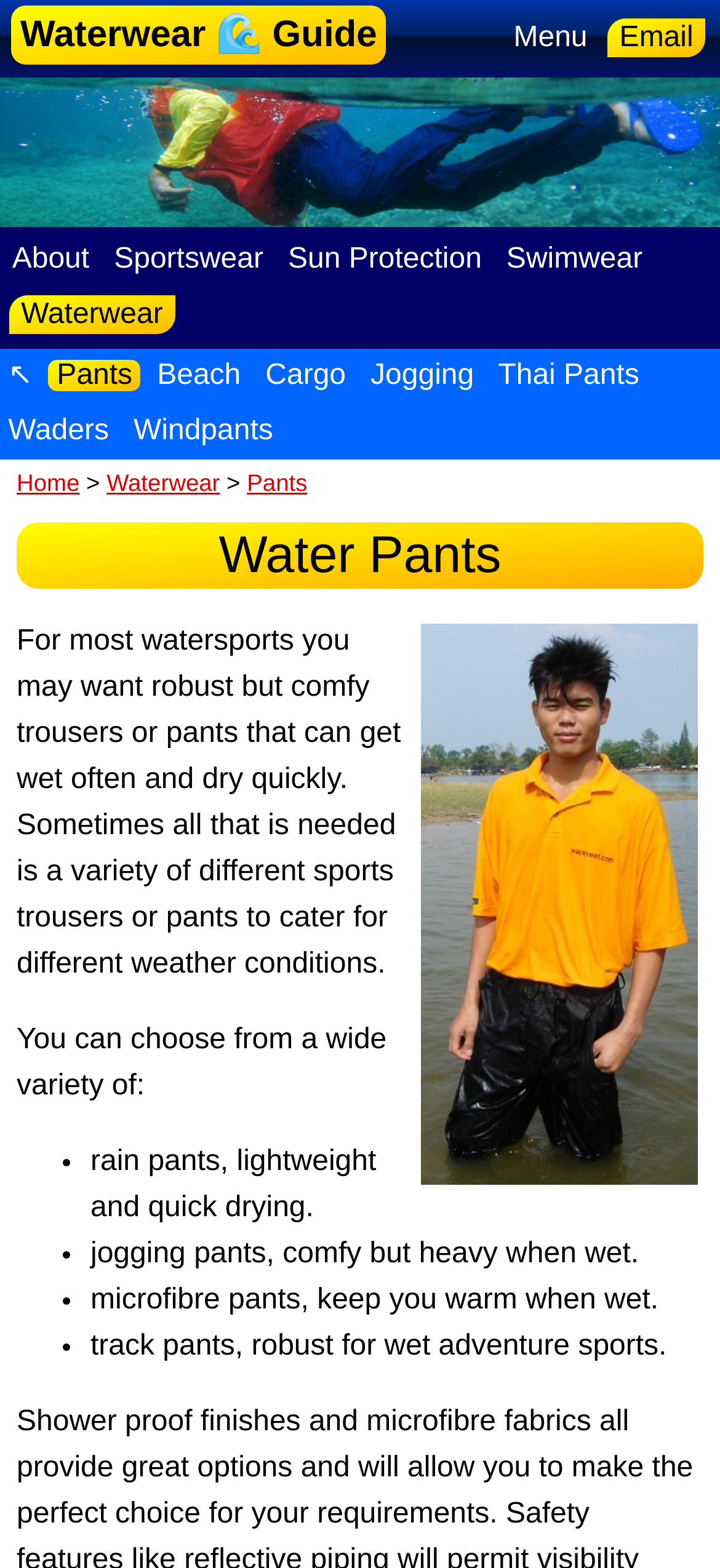Determine the bounding box coordinates for the clickable element to execute this instruction: "Click on the 'Waterwear 🌊 Guide' link". Provide the coordinates as four float numbers between 0 and 1, i.e., [left, top, right, bottom].

[0.015, 0.004, 0.536, 0.041]